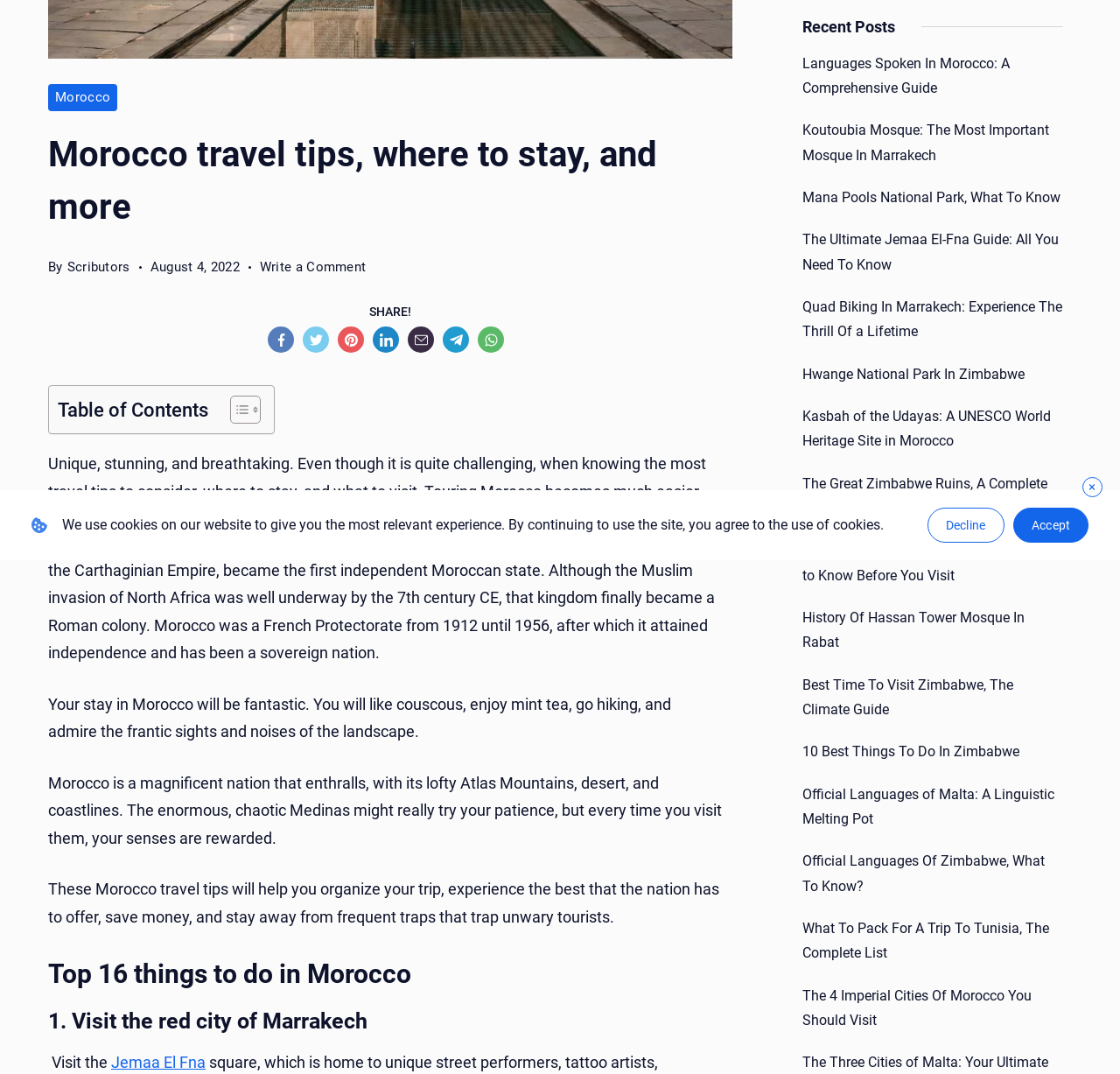Give the bounding box coordinates for the element described as: "Jemaa El Fna".

[0.099, 0.98, 0.184, 0.997]